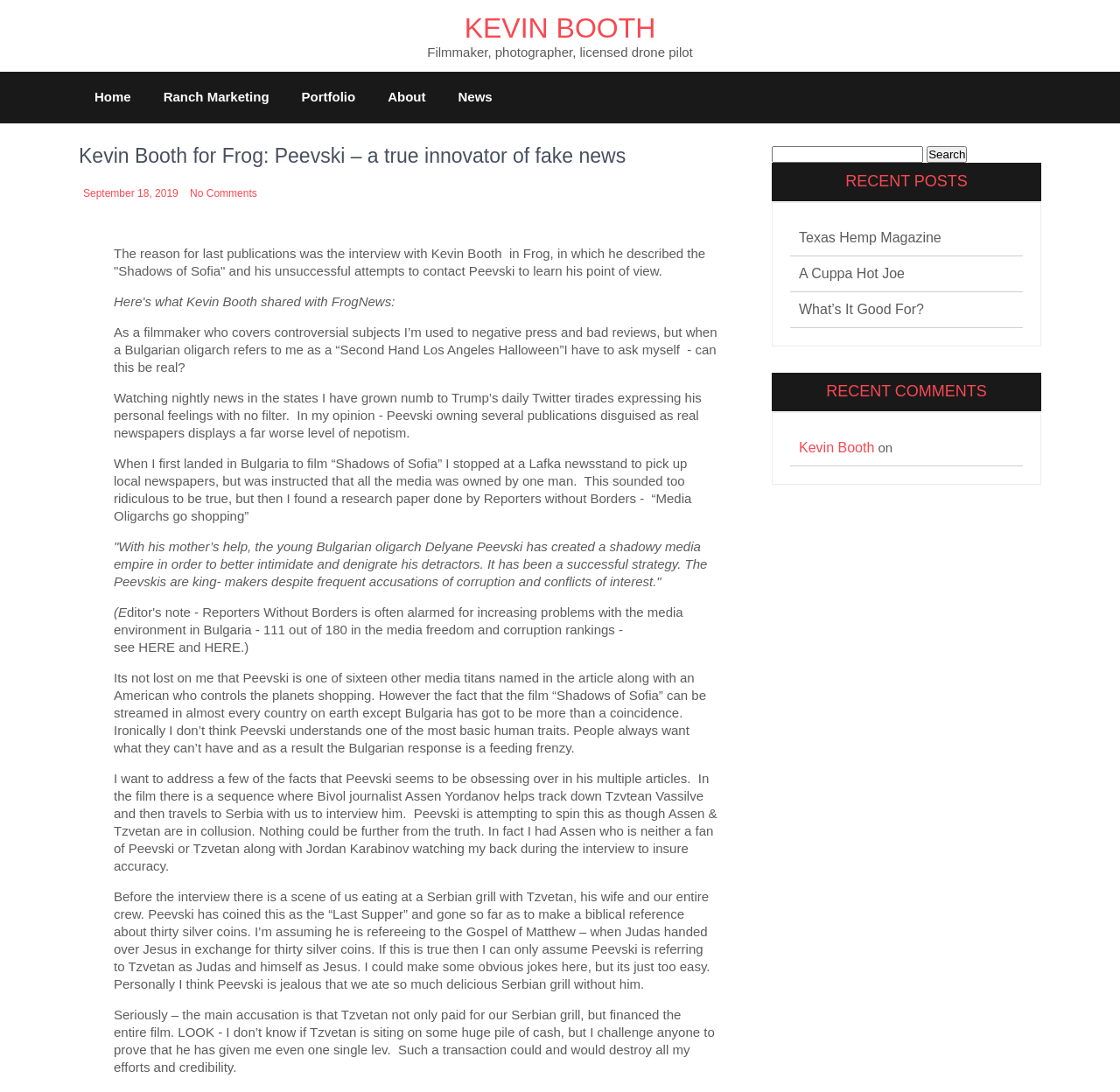Pinpoint the bounding box coordinates of the clickable element to carry out the following instruction: "Search for something."

[0.689, 0.134, 0.824, 0.149]